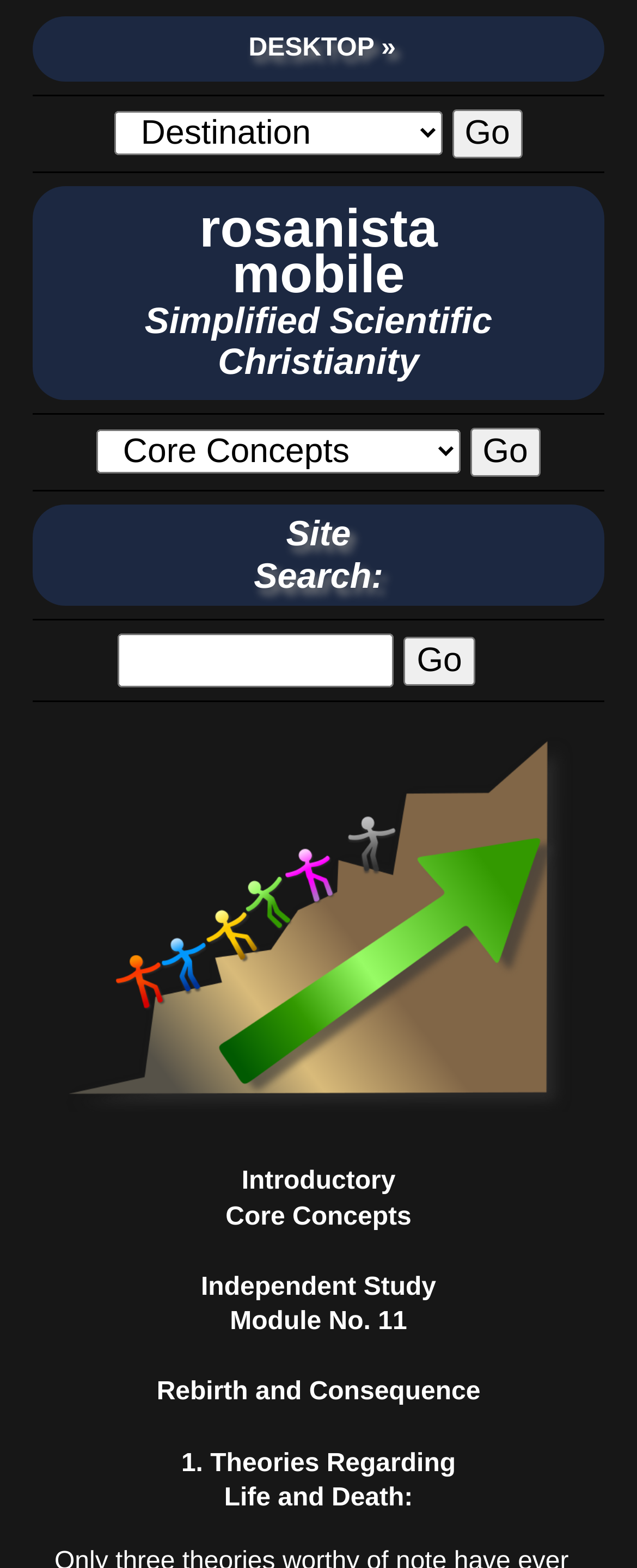Identify the bounding box coordinates of the area that should be clicked in order to complete the given instruction: "search for something". The bounding box coordinates should be four float numbers between 0 and 1, i.e., [left, top, right, bottom].

[0.185, 0.404, 0.619, 0.439]